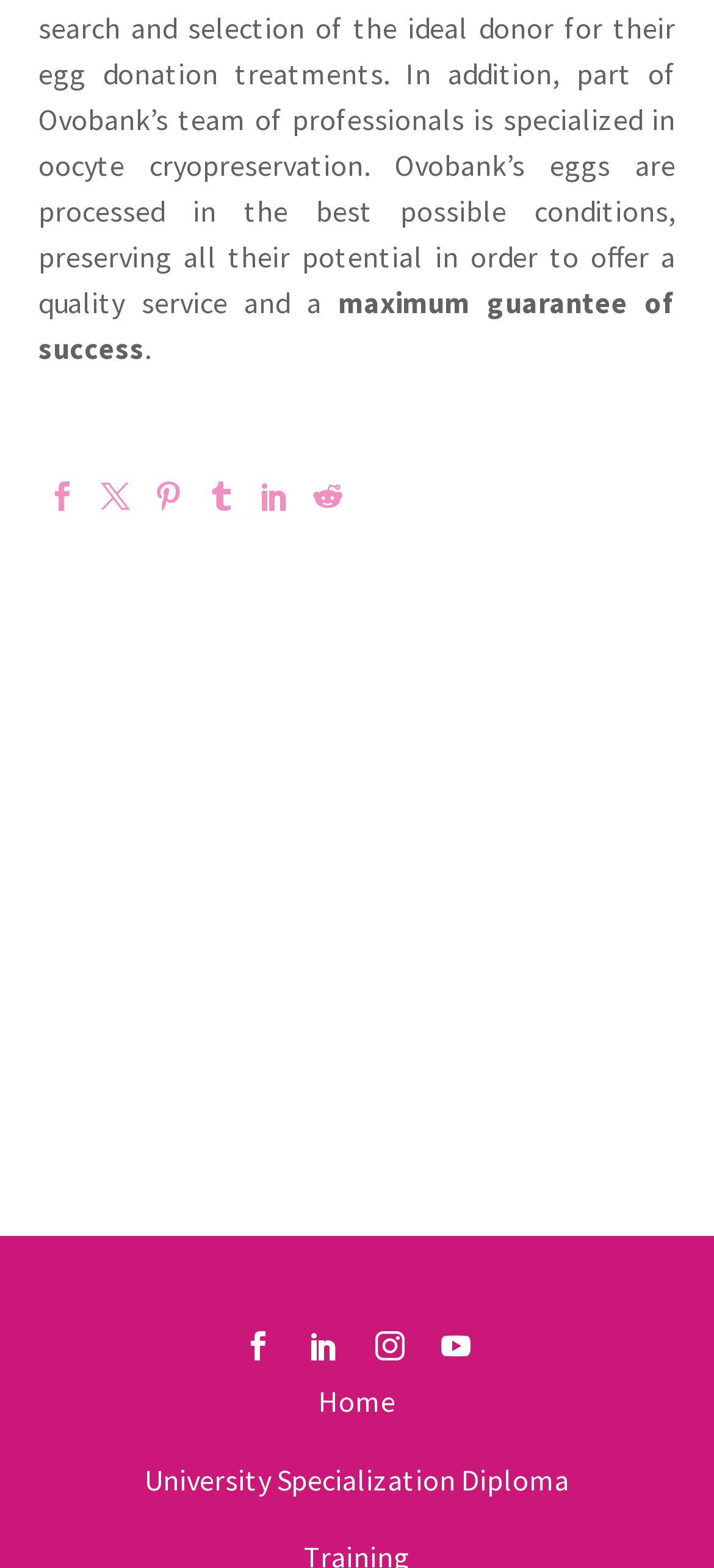Please identify the bounding box coordinates of the element's region that I should click in order to complete the following instruction: "view university specialization diploma". The bounding box coordinates consist of four float numbers between 0 and 1, i.e., [left, top, right, bottom].

[0.203, 0.931, 0.797, 0.955]